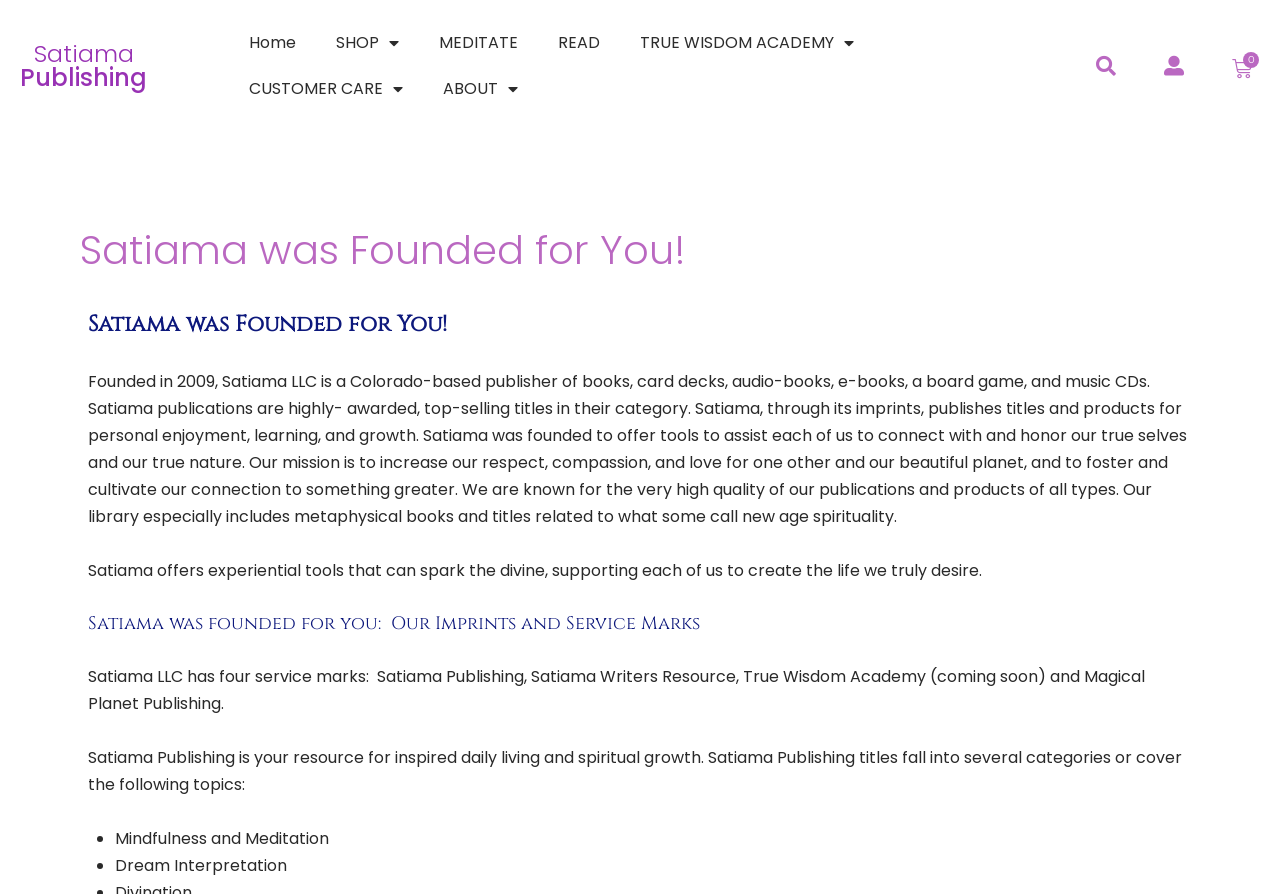What is the principal heading displayed on the webpage?

Satiama was Founded for You!